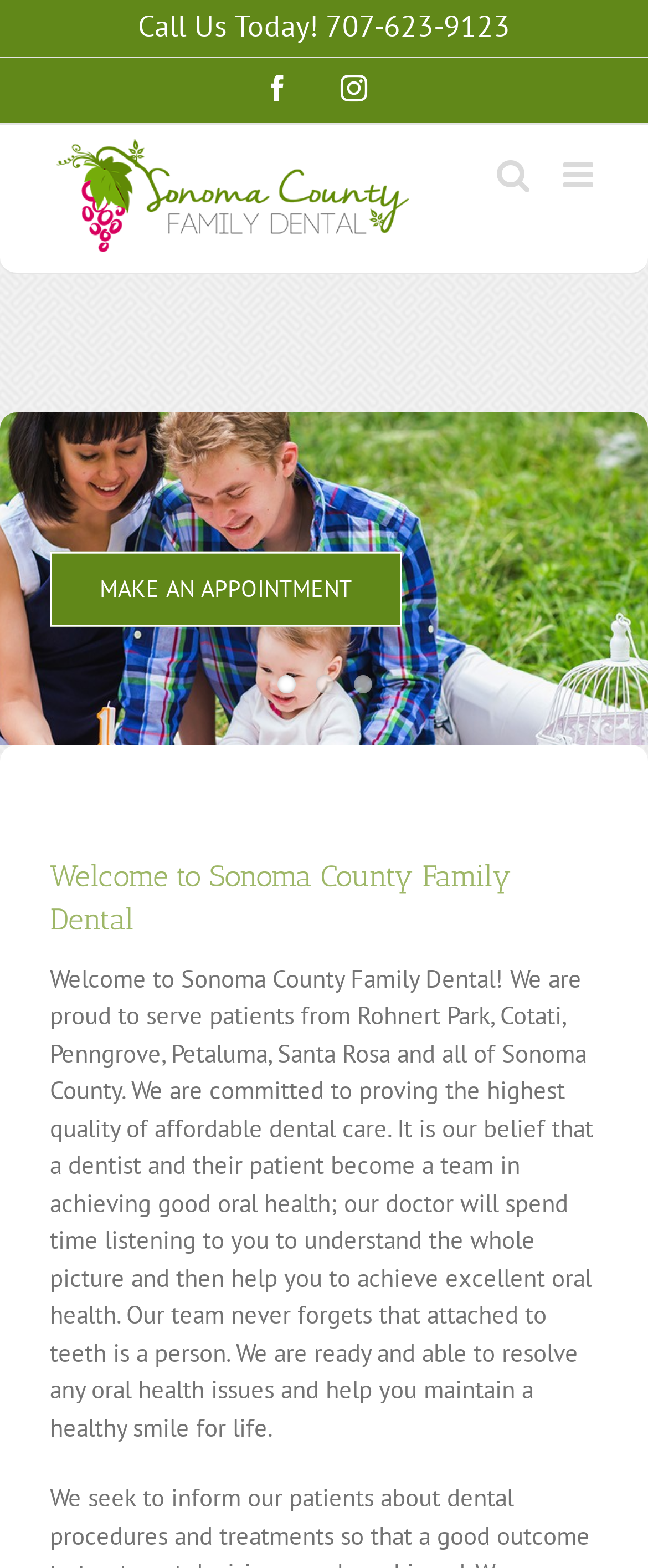What is the name of the dental practice?
Can you offer a detailed and complete answer to this question?

I found the name of the dental practice by looking at the link element with the text 'Sonoma County Family Dental Logo' at the top of the page, which is also the logo of the practice.